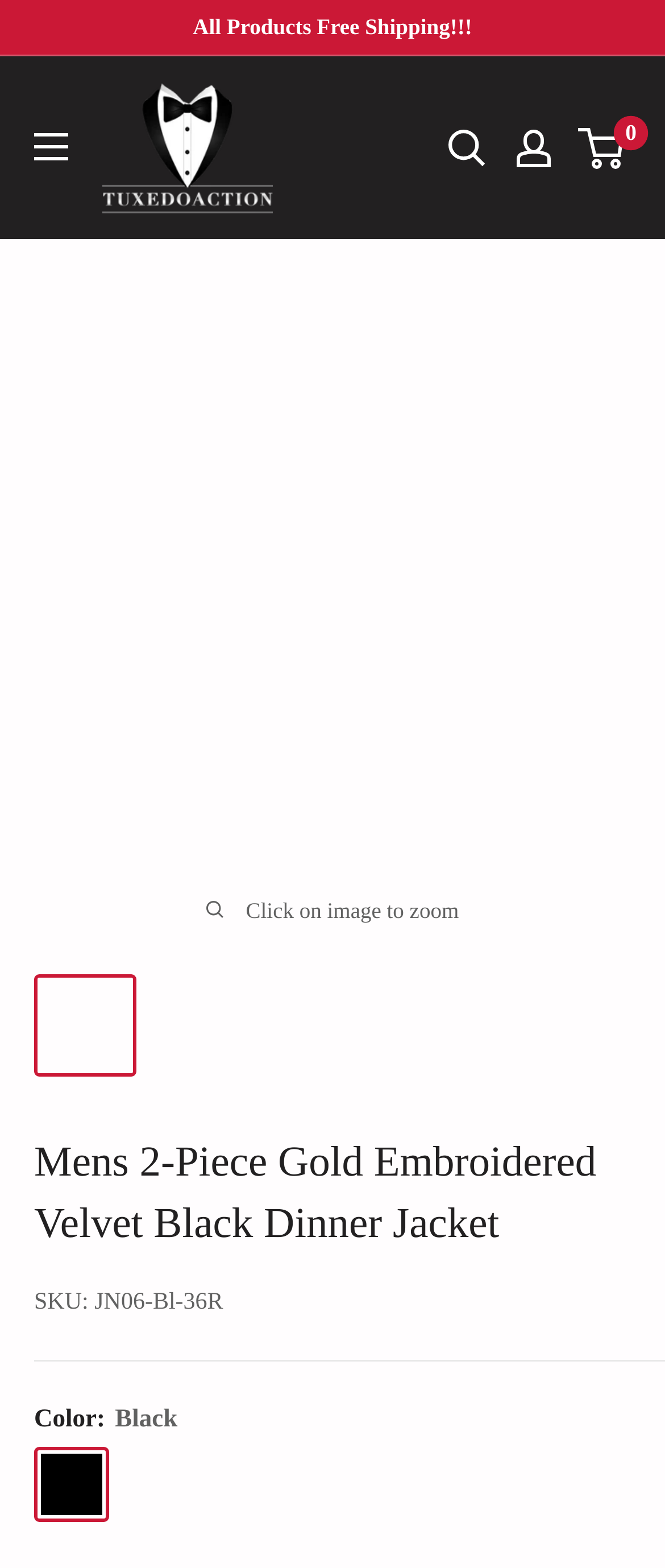How many images of the dinner jacket are shown on this webpage?
From the screenshot, supply a one-word or short-phrase answer.

5